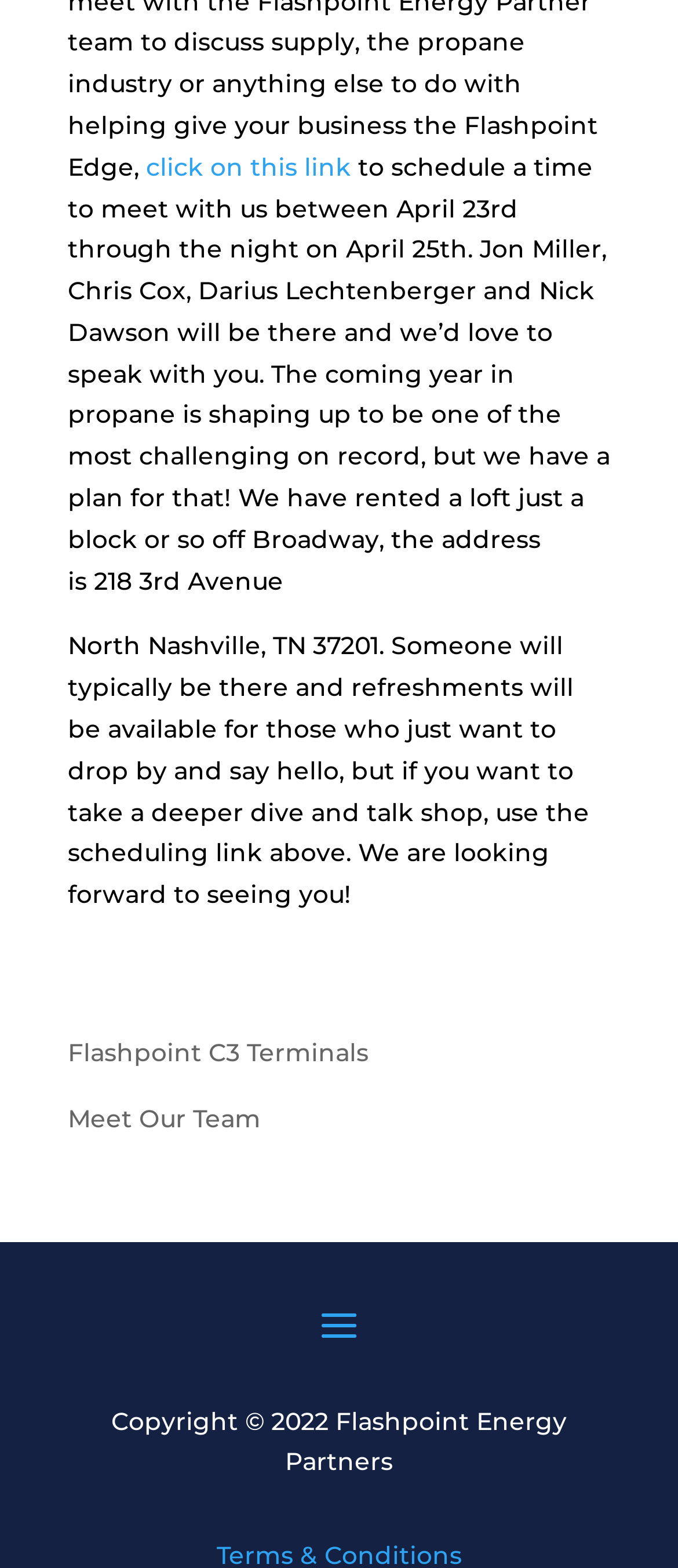Extract the bounding box coordinates of the UI element described: "Flashpoint C3 Terminals". Provide the coordinates in the format [left, top, right, bottom] with values ranging from 0 to 1.

[0.1, 0.661, 0.544, 0.681]